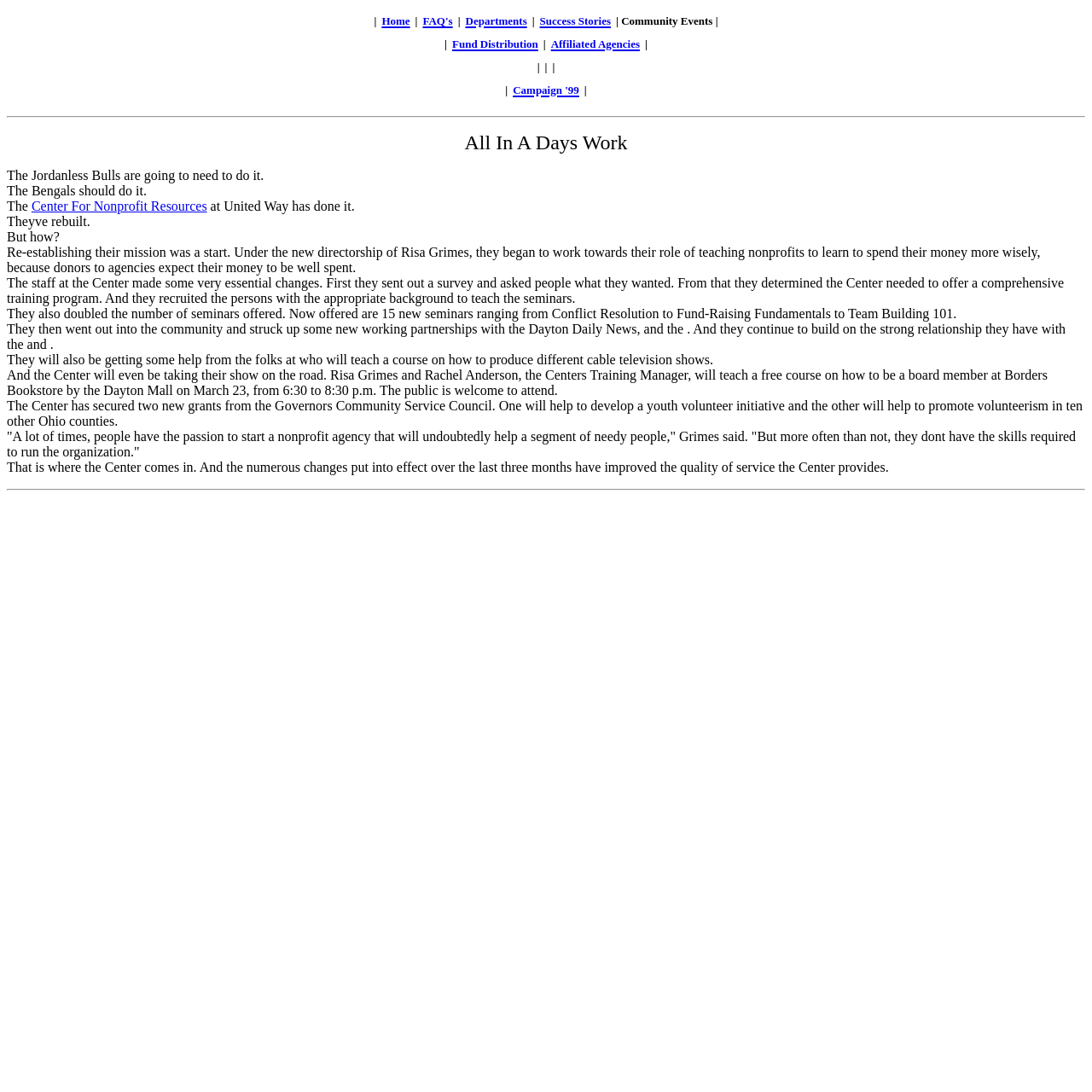Provide an in-depth caption for the contents of the webpage.

The webpage is about the United Way, specifically the Greene County Office in Dayton, Ohio. At the top, there is a navigation menu with links to various sections, including "Home", "FAQ's", "Departments", "Success Stories", "Community Events", "Fund Distribution", "Affiliated Agencies", and "Campaign '99". 

Below the navigation menu, there is a horizontal separator. The main content of the page is divided into two sections. On the left side, there are several paragraphs of text discussing the Center for Nonprofit Resources at United Way. The text describes the center's mission, its new directorship, and the changes it has made to improve its services, including offering a comprehensive training program, doubling the number of seminars, and forming new partnerships with other organizations.

On the right side, there is a section with a heading "All In A Days Work" and a few lines of text discussing sports teams, the Jordanless Bulls and the Bengals. This section appears to be unrelated to the main content about the Center for Nonprofit Resources.

There are no images on the page. The overall layout is simple, with a focus on presenting text-based information.